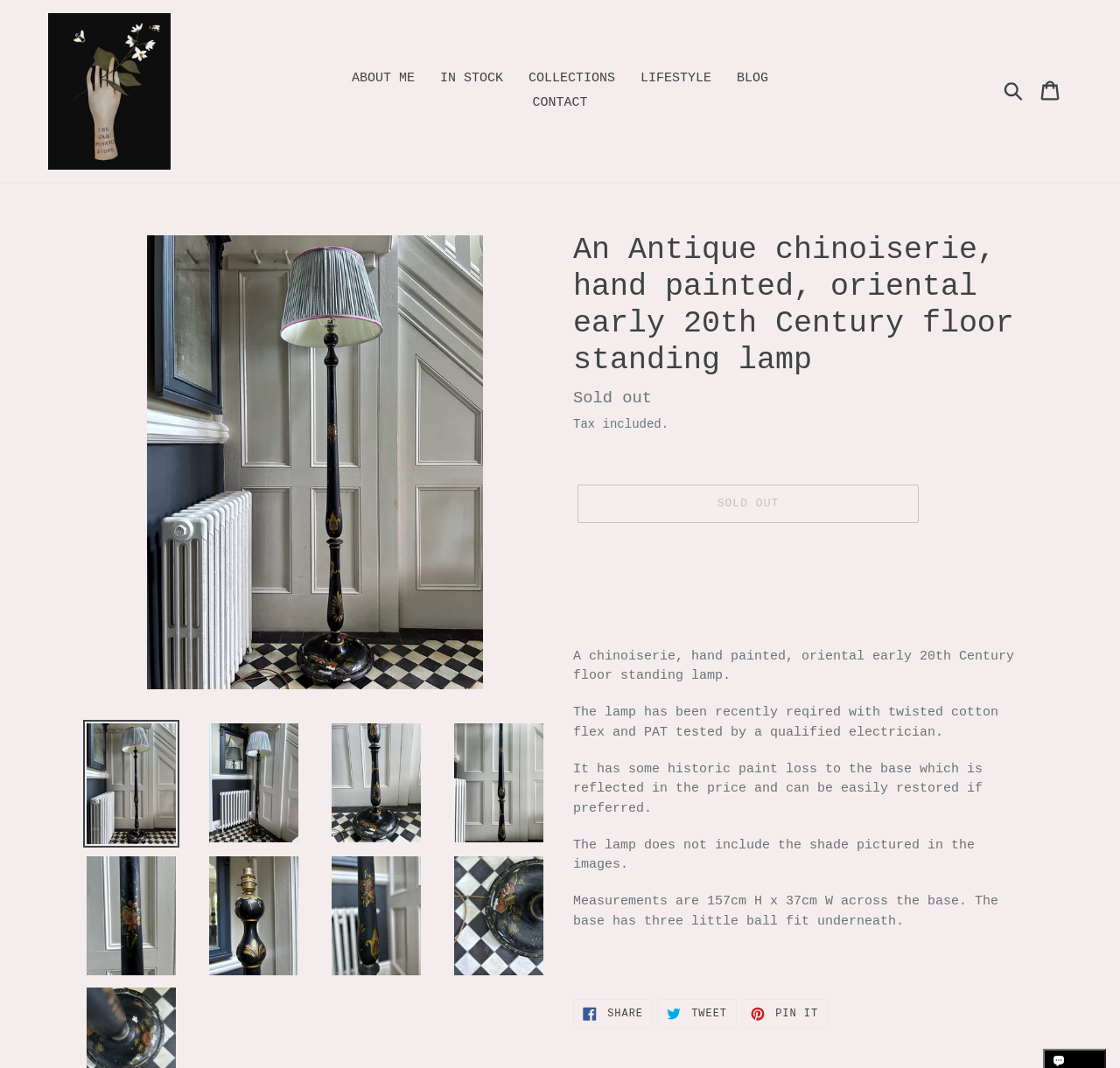Is the shade pictured in the images included?
Examine the image closely and answer the question with as much detail as possible.

The webpage explicitly states that the lamp does not include the shade pictured in the images, which means the buyer will need to purchase or obtain a shade separately.